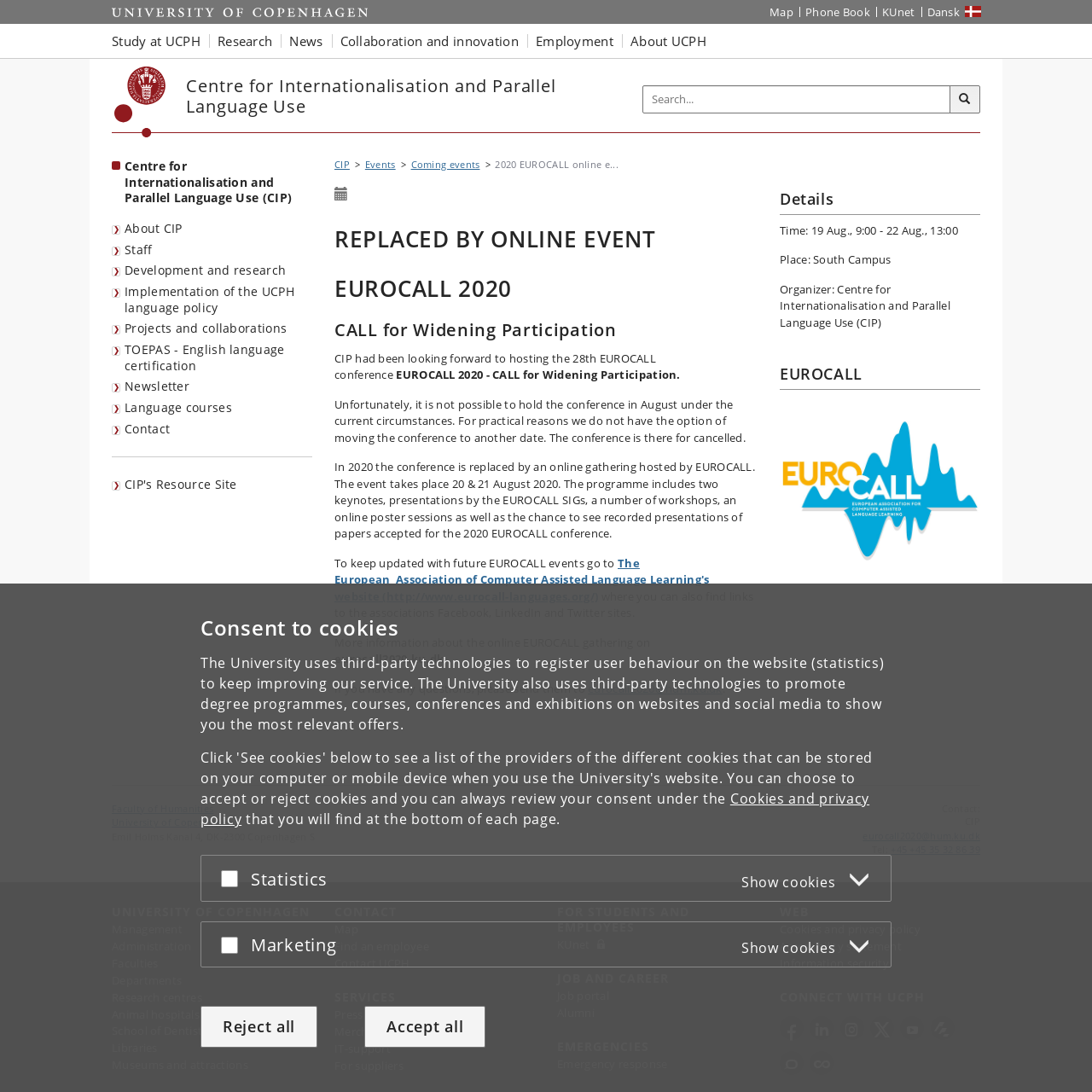What is the name of the university?
Answer with a single word or short phrase according to what you see in the image.

University of Copenhagen